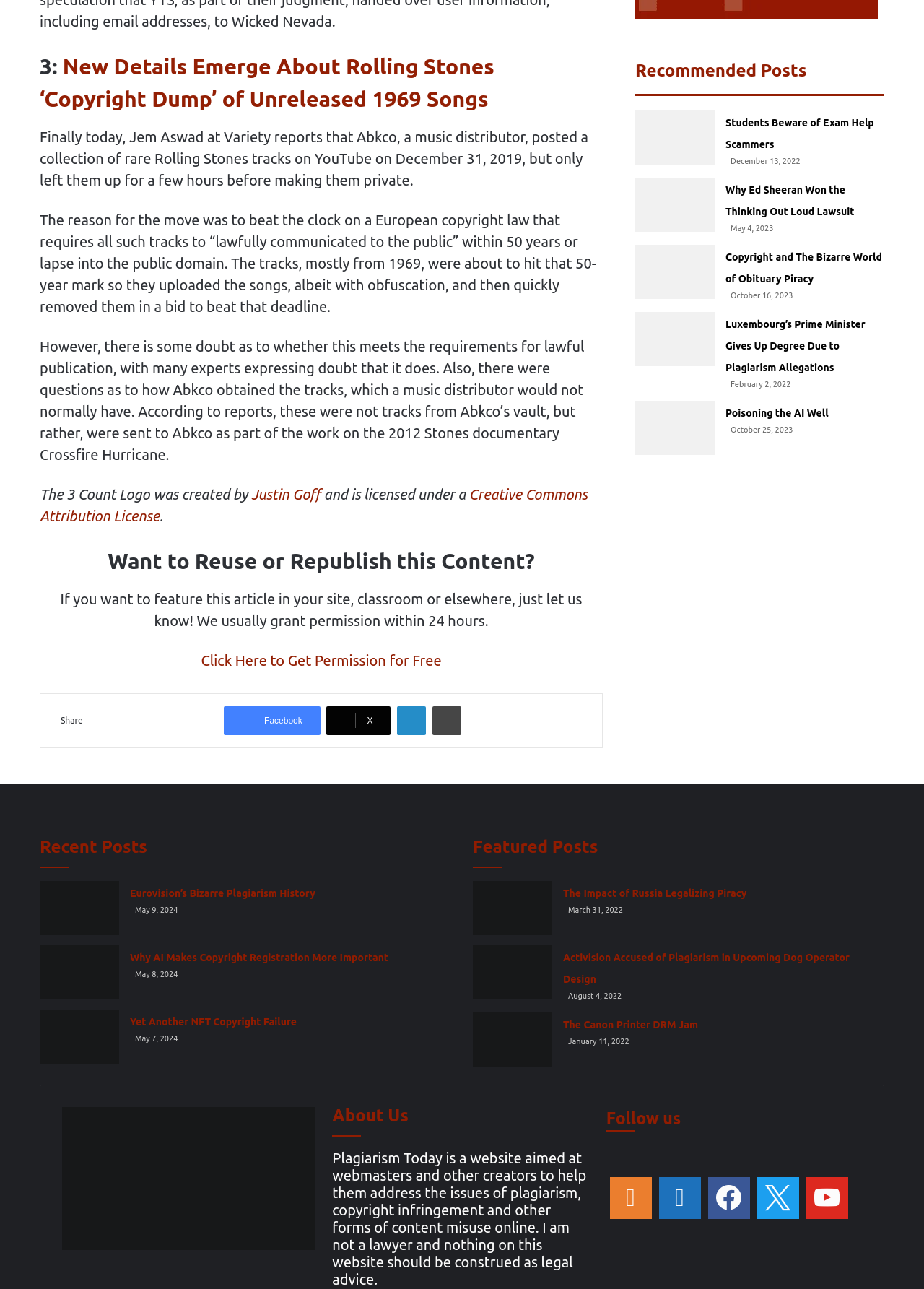Could you provide the bounding box coordinates for the portion of the screen to click to complete this instruction: "Share this article on Facebook"?

[0.242, 0.548, 0.347, 0.57]